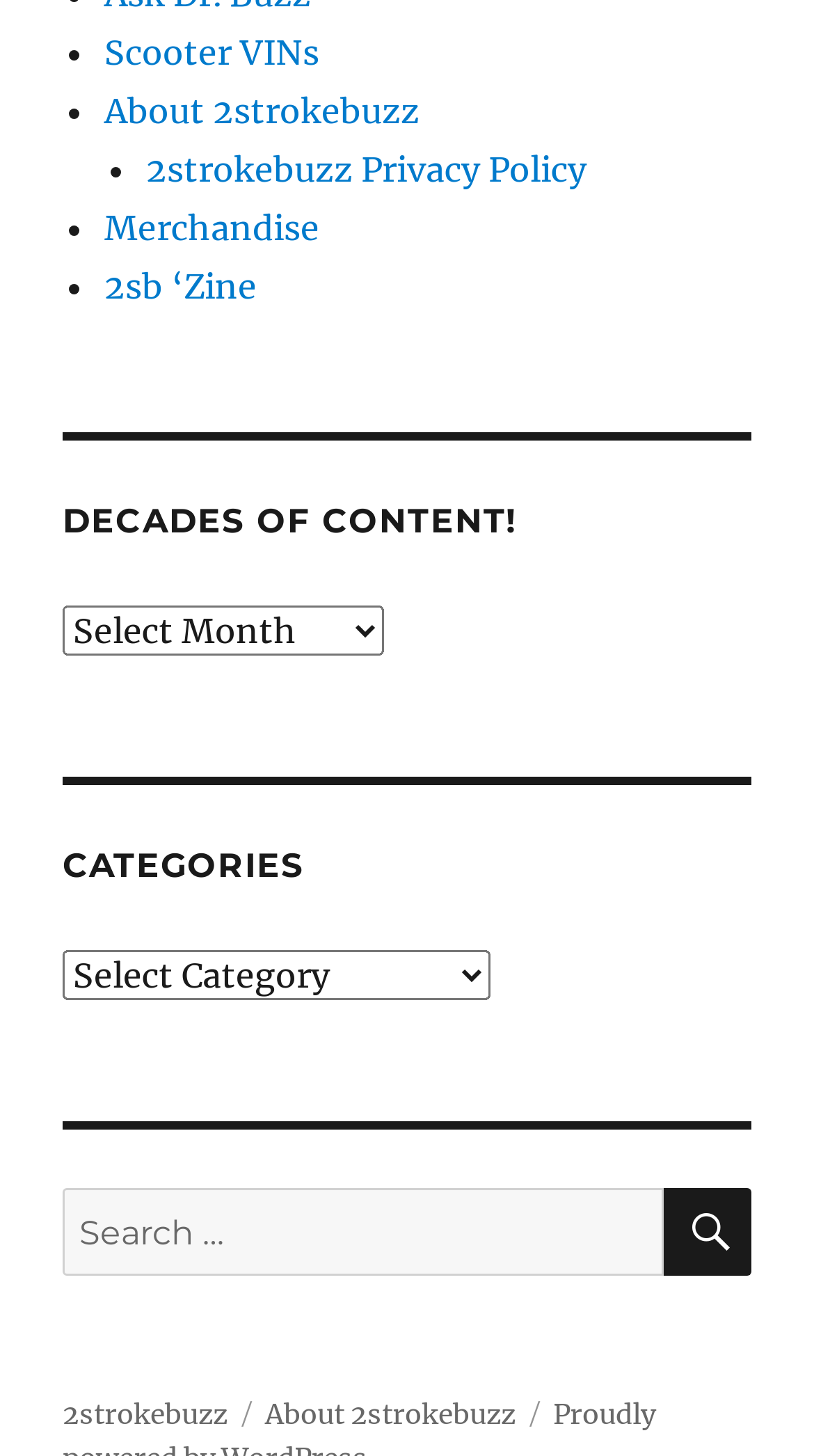Provide the bounding box coordinates of the HTML element this sentence describes: "2strokebuzz Privacy Policy".

[0.179, 0.102, 0.72, 0.13]